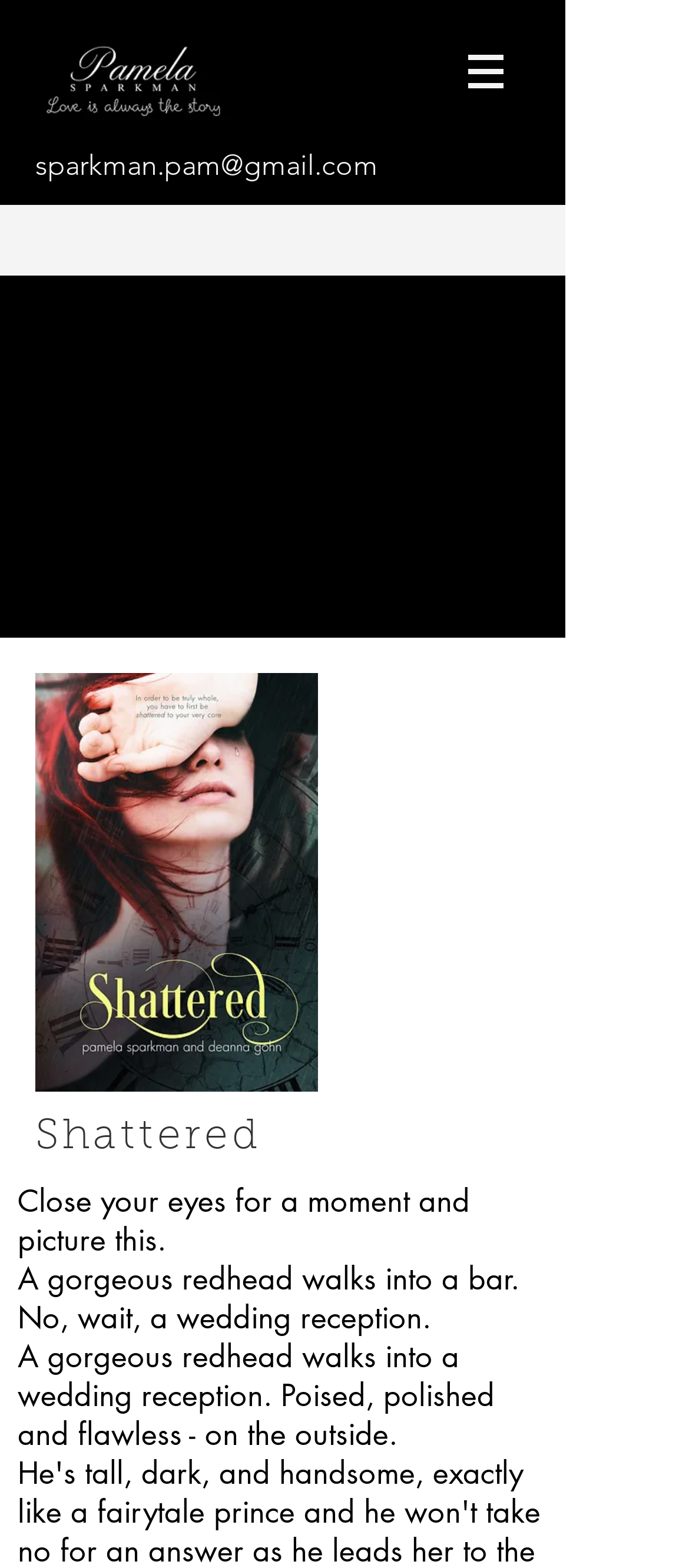Find the bounding box of the element with the following description: "aria-label="BB 96x96"". The coordinates must be four float numbers between 0 and 1, formatted as [left, top, right, bottom].

[0.051, 0.298, 0.141, 0.338]